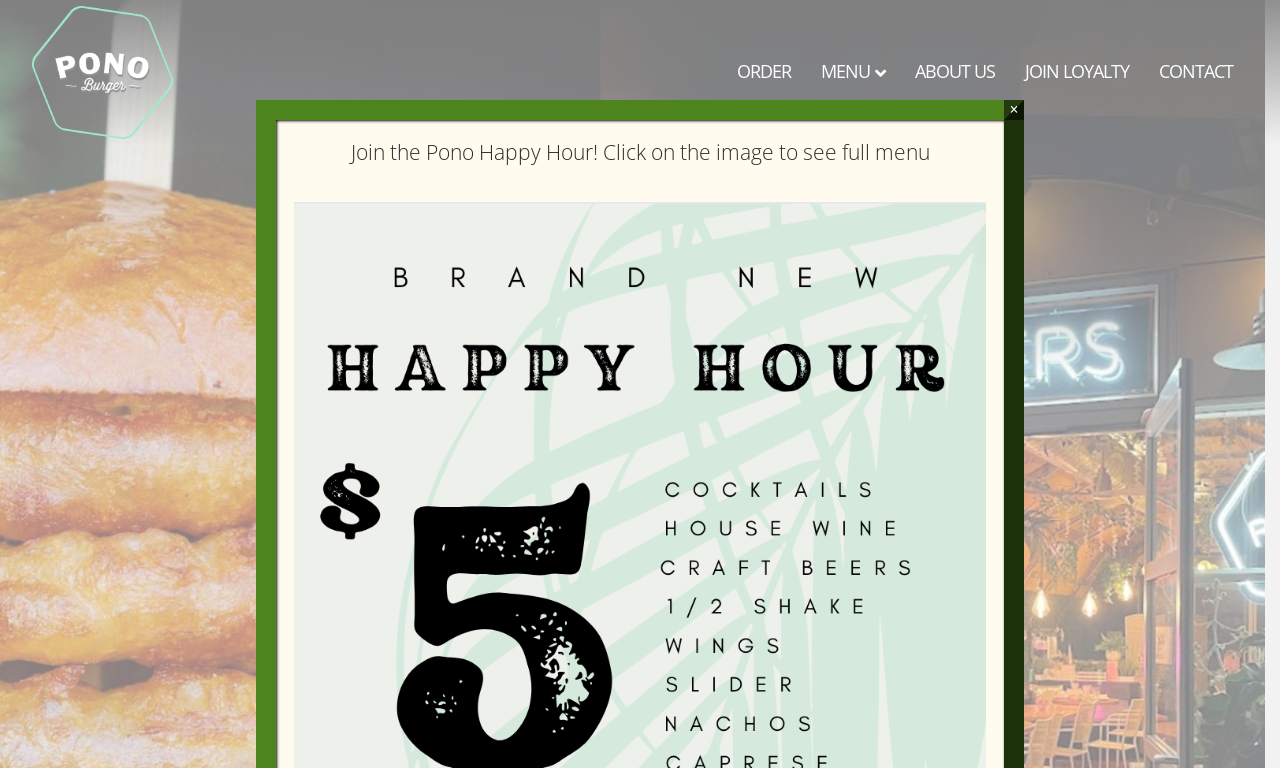Is there a navigation menu on the webpage?
Answer the question with detailed information derived from the image.

The webpage has a navigation menu located in the header section, which contains links to different sections of the website, such as 'ORDER', 'MENU', 'ABOUT US', 'JOIN LOYALTY', and 'CONTACT'.